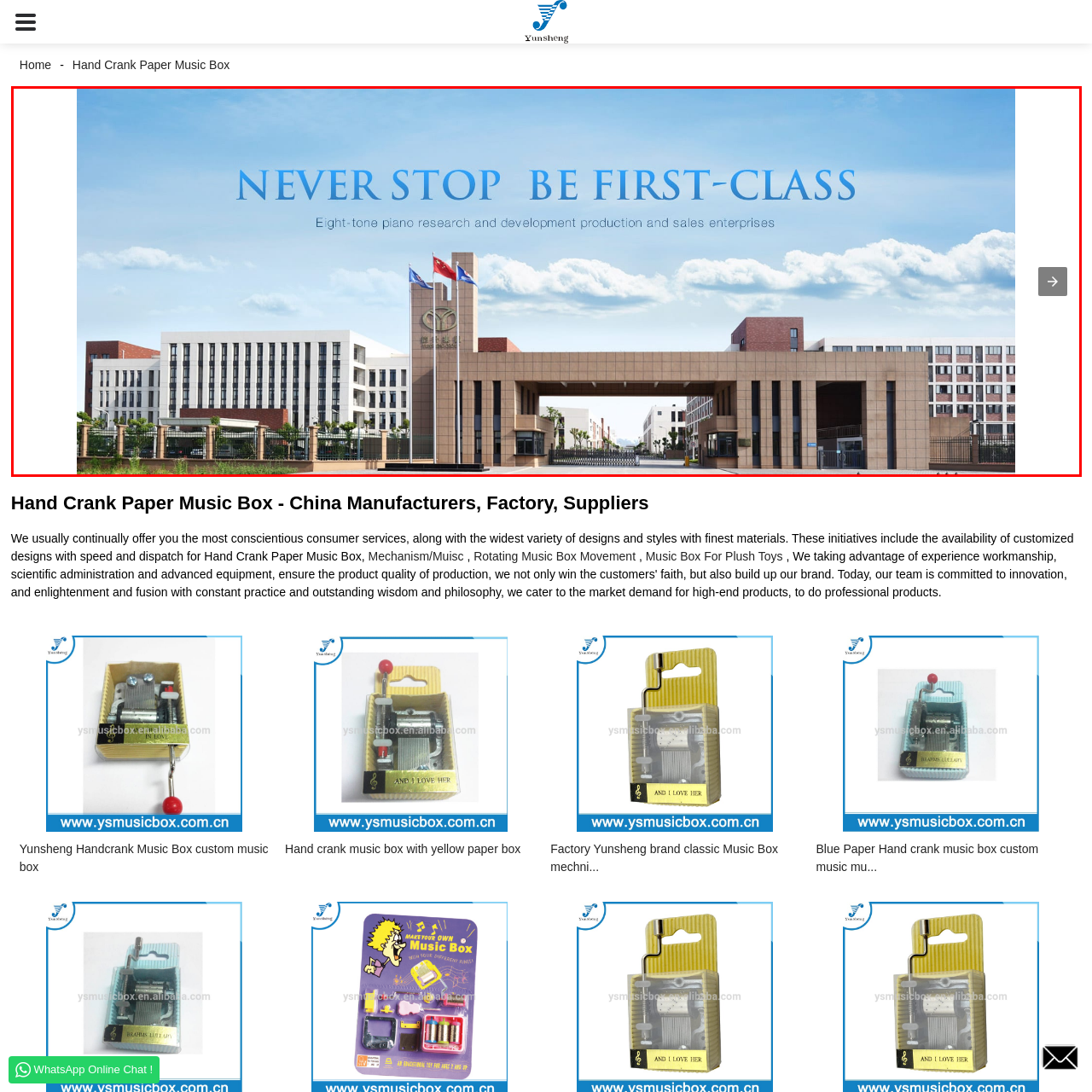Identify the subject within the red bounding box and respond to the following question in a single word or phrase:
What is the company's focus?

Musical innovation and production